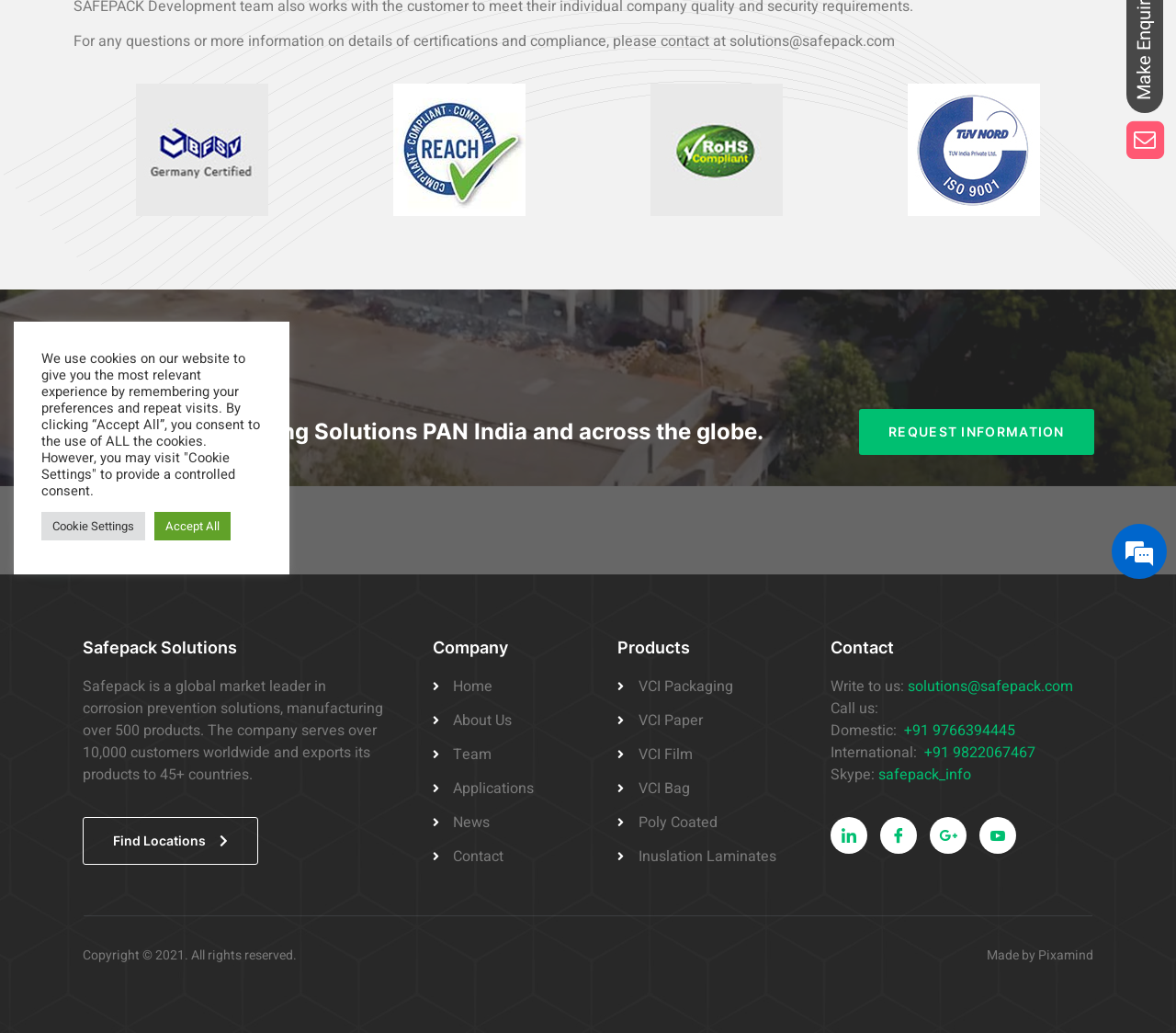Identify the bounding box for the element characterized by the following description: "VCI Paper".

[0.525, 0.687, 0.667, 0.708]